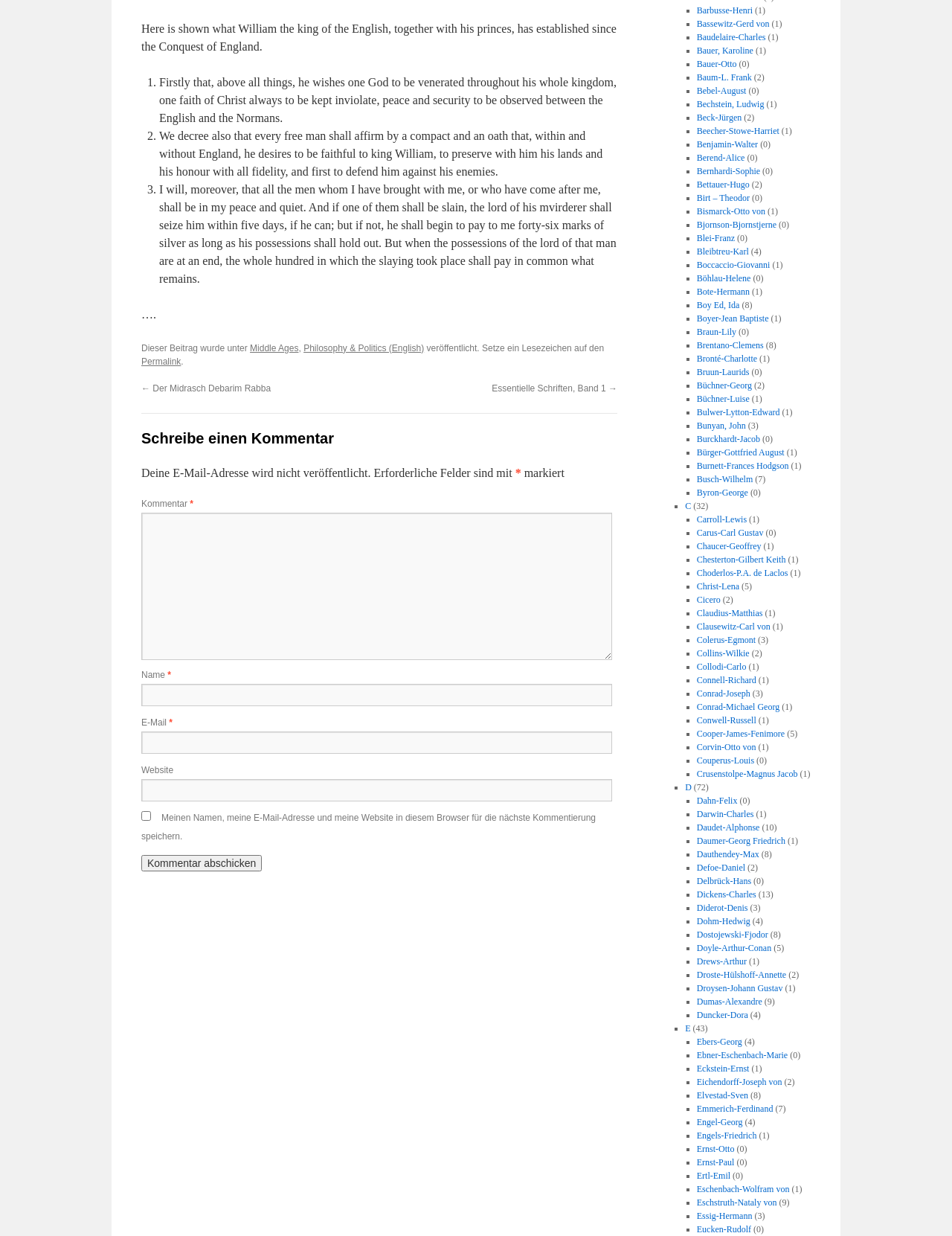Please identify the bounding box coordinates of the element I need to click to follow this instruction: "Send an email to Body Wisdom CranioSacral Therapy".

None